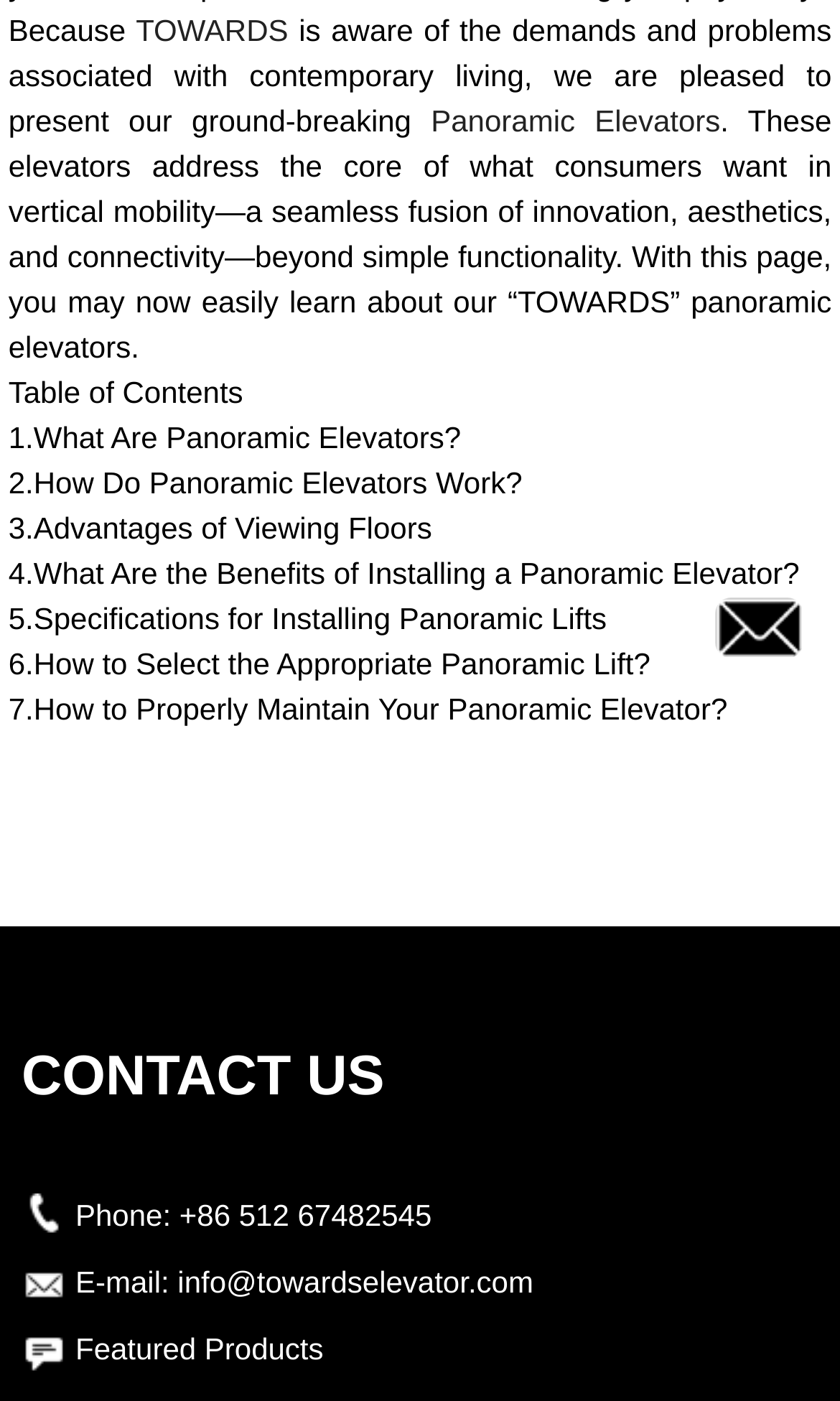Provide the bounding box coordinates in the format (top-left x, top-left y, bottom-right x, bottom-right y). All values are floating point numbers between 0 and 1. Determine the bounding box coordinate of the UI element described as: +86 512 67482545

[0.214, 0.855, 0.514, 0.88]